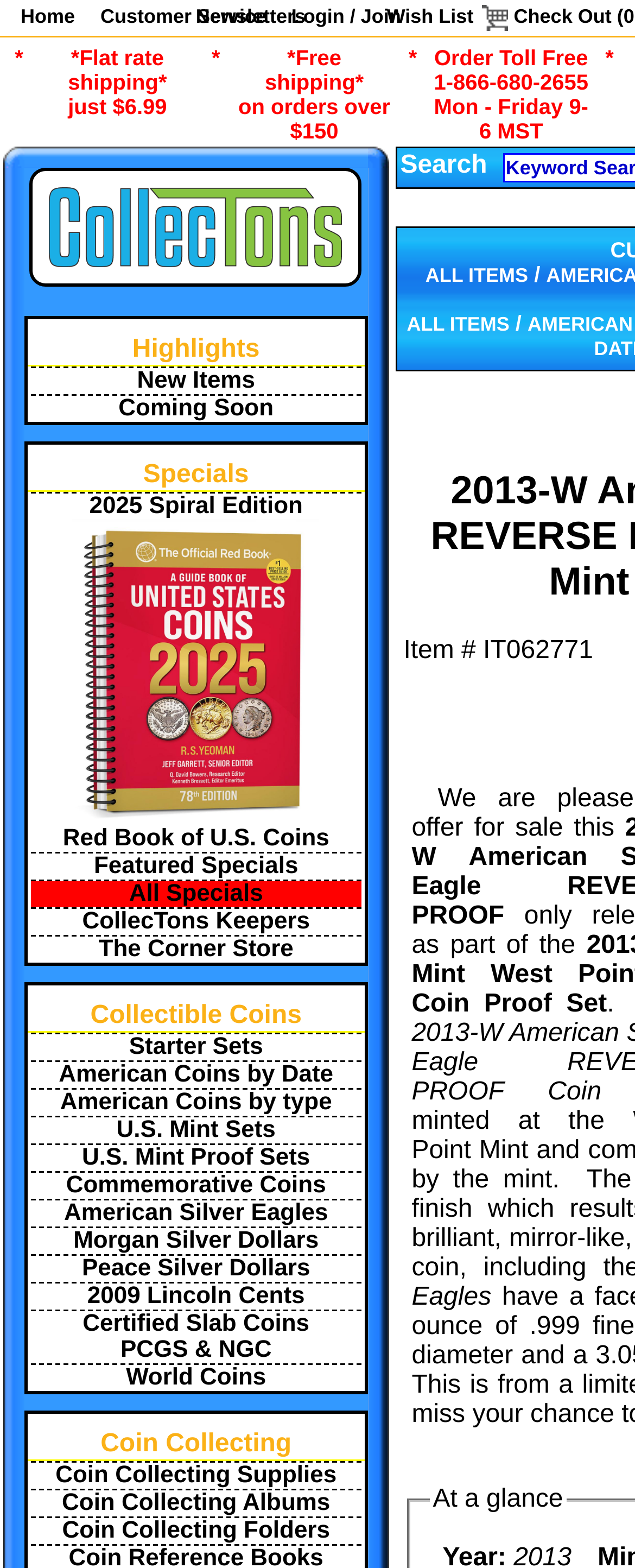Given the element description "*Free shipping*on orders over $150", identify the bounding box of the corresponding UI element.

[0.375, 0.029, 0.615, 0.091]